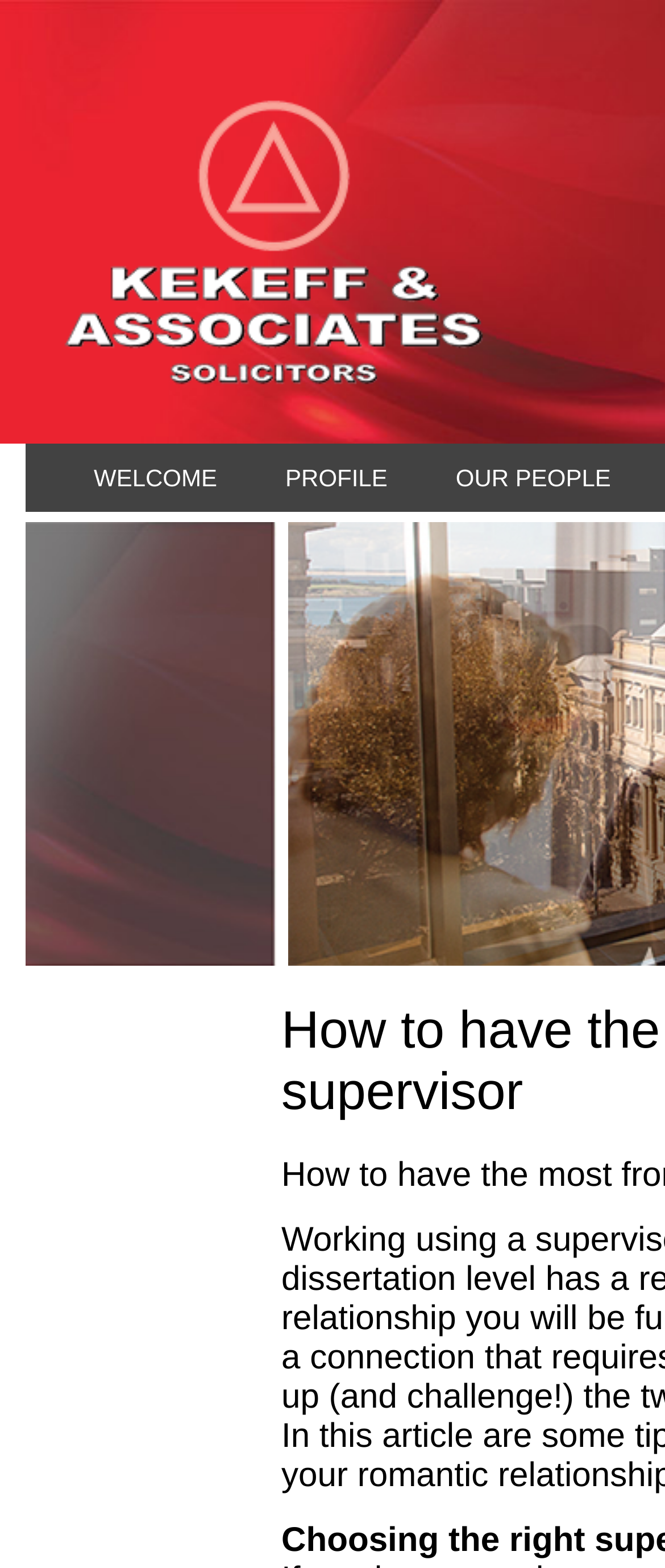Extract the primary heading text from the webpage.

How to have the most from the dissertation supervisor